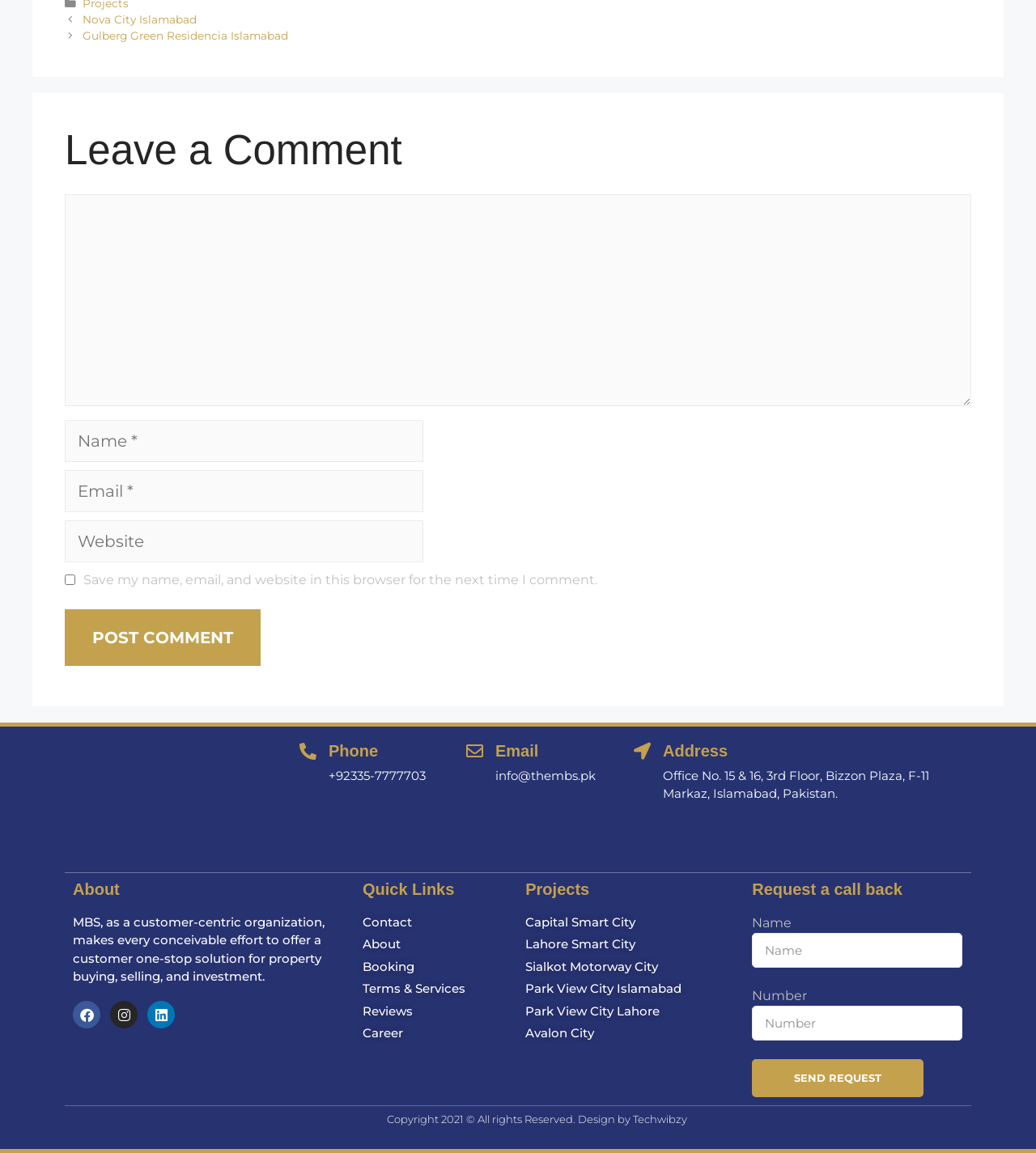Identify the bounding box coordinates of the area that should be clicked in order to complete the given instruction: "Click on the 'Facebook' link". The bounding box coordinates should be four float numbers between 0 and 1, i.e., [left, top, right, bottom].

[0.07, 0.868, 0.097, 0.892]